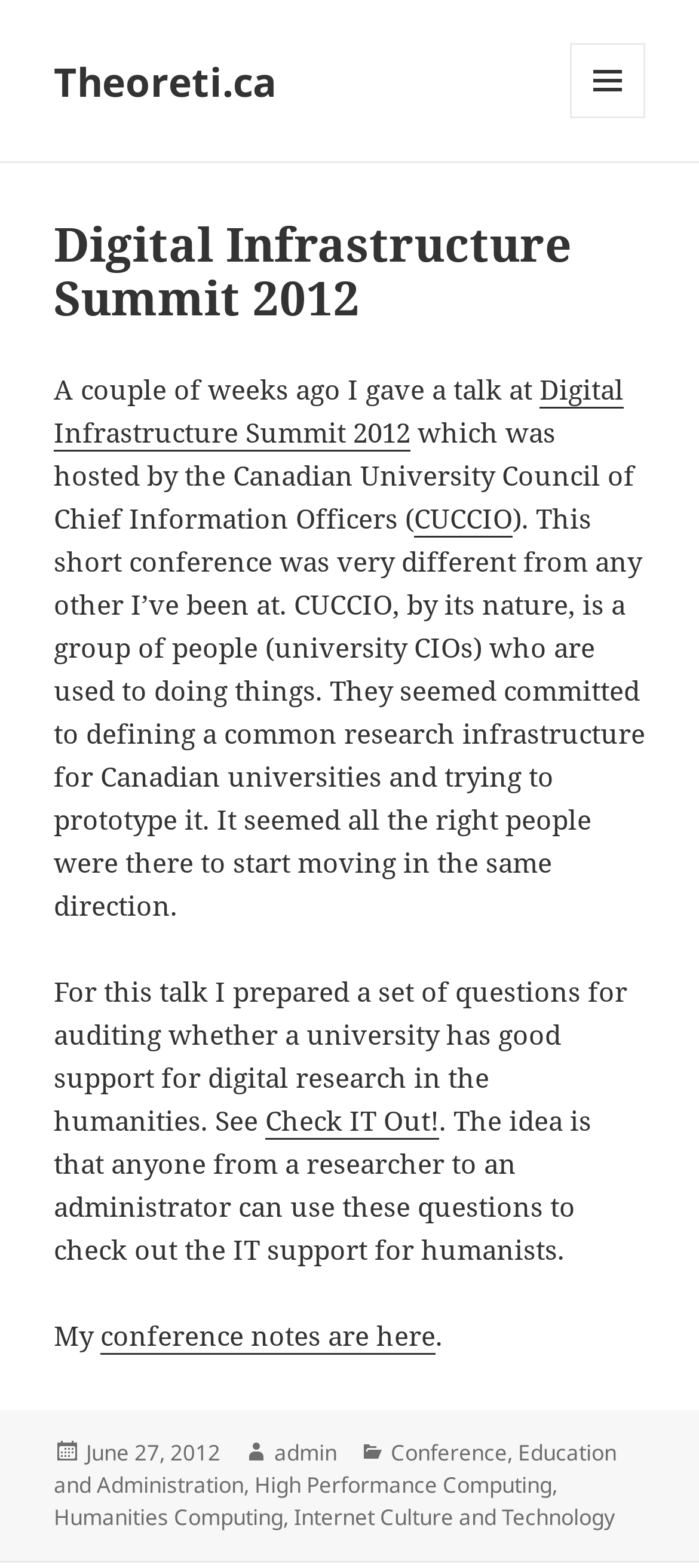Can you specify the bounding box coordinates of the area that needs to be clicked to fulfill the following instruction: "Visit the Digital Infrastructure Summit 2012 page"?

[0.077, 0.236, 0.892, 0.288]